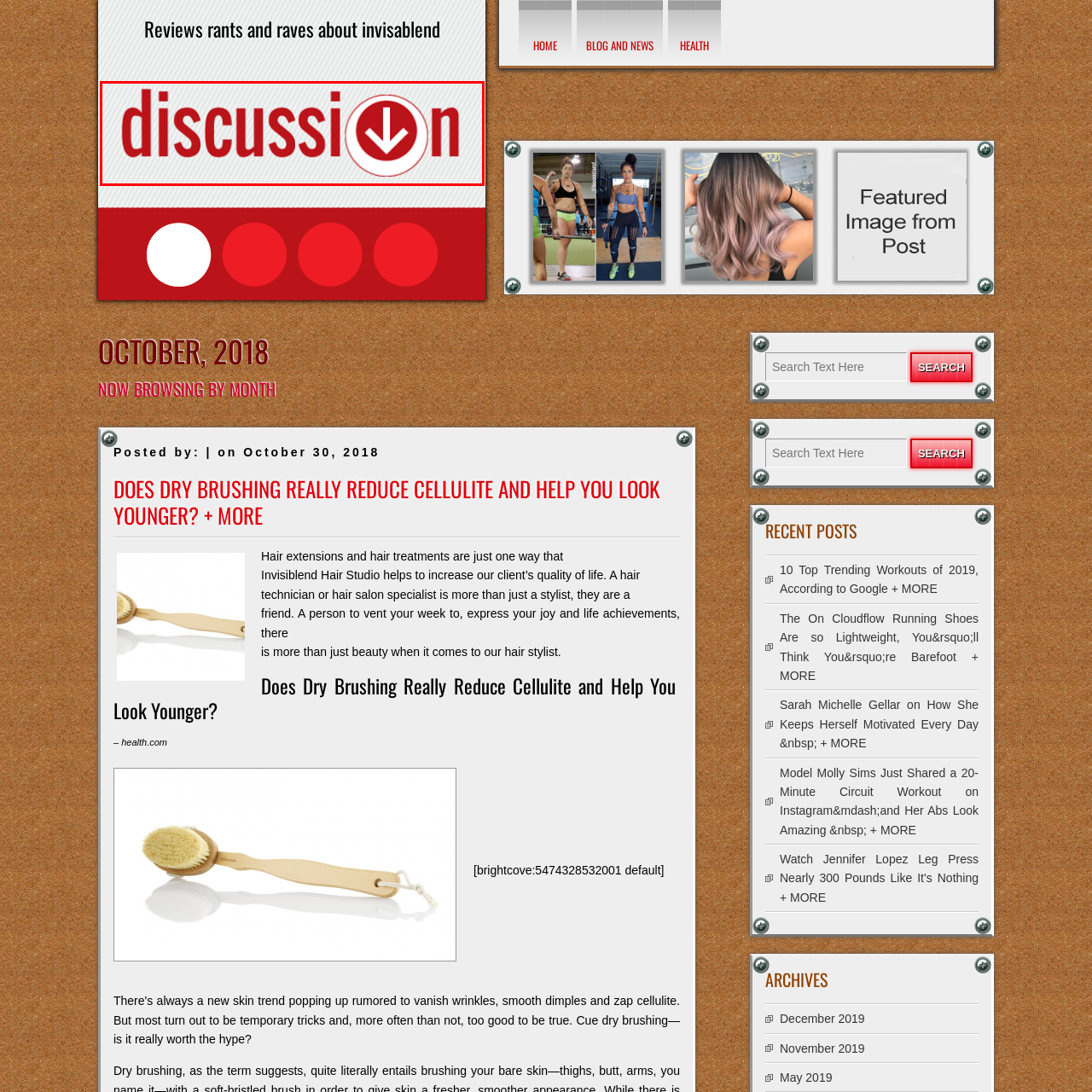Refer to the image marked by the red boundary and provide a single word or phrase in response to the question:
What is the background color of the graphic?

Light gray